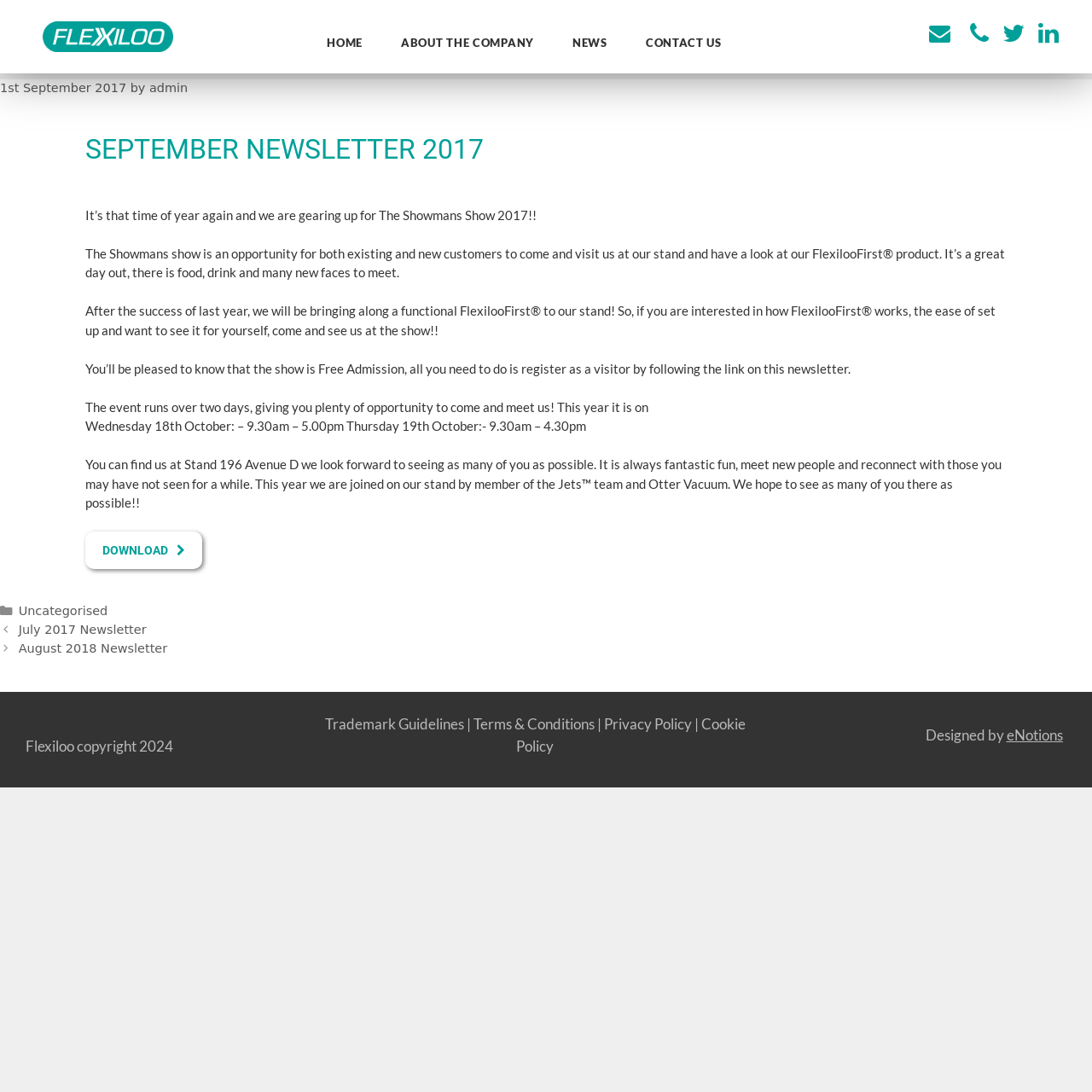Provide a short, one-word or phrase answer to the question below:
What is the copyright year of Flexiloo?

2024